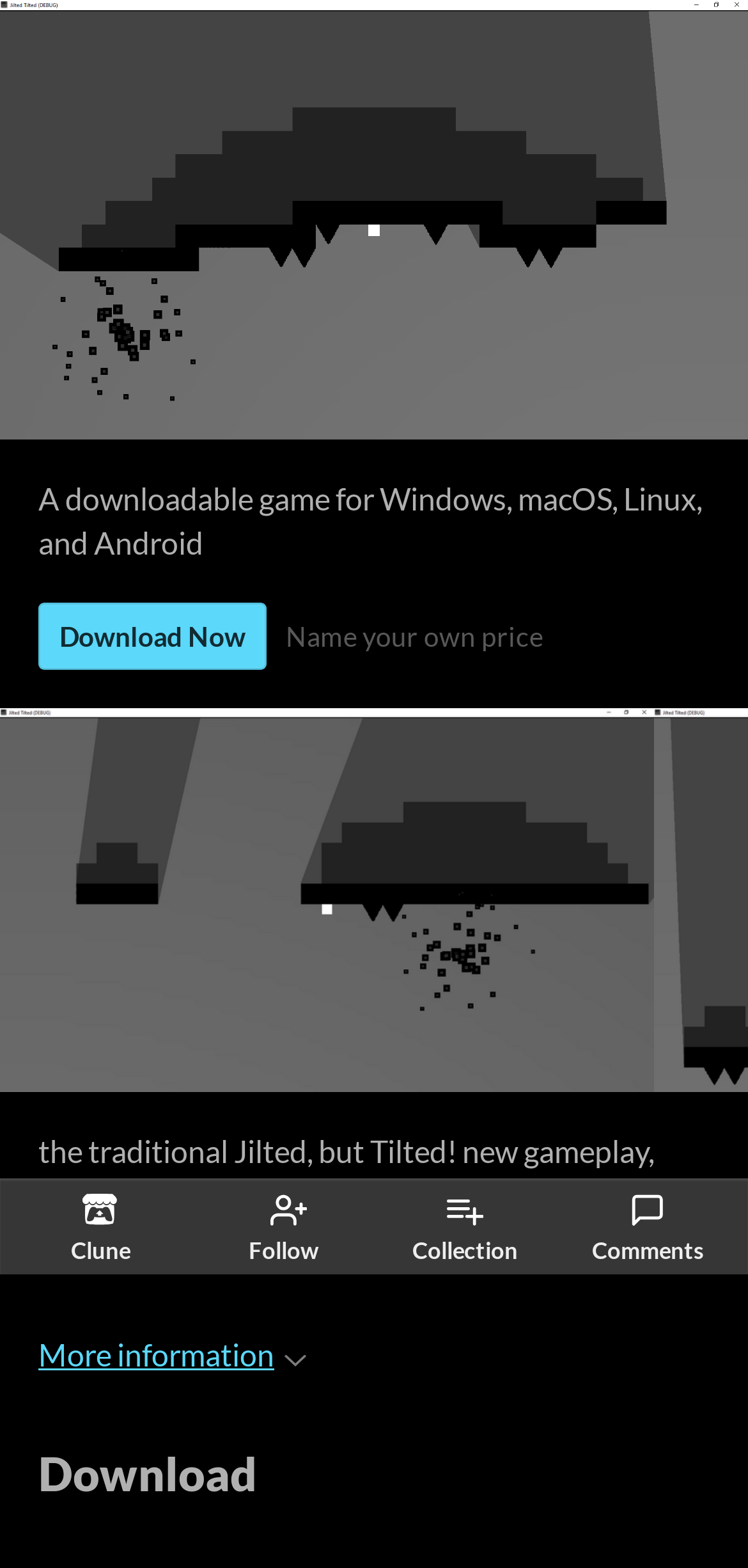Deliver a detailed narrative of the webpage's visual and textual elements.

The webpage appears to be a game's landing page, with a prominent image of the game "Jilted Tilted" taking up the entire top section of the page. Below the image, there are five links aligned horizontally, labeled "Clune", "Follow", "Collection", "Comments", and "Related", each accompanied by a small icon. 

Underneath these links, there is a brief description of the game, stating that it is a downloadable game for various platforms. A "Download Now" link is placed below this description. 

To the right of the description, there is a text "Name your own price", indicating that the game's pricing is flexible. 

A longer paragraph of text follows, describing the game's features, such as new gameplay, mechanics, and a polished design. This text is accompanied by a "More information" link, which has a small icon next to it. 

At the very bottom of the page, there is a heading labeled "Download", with a large image spanning across the page.